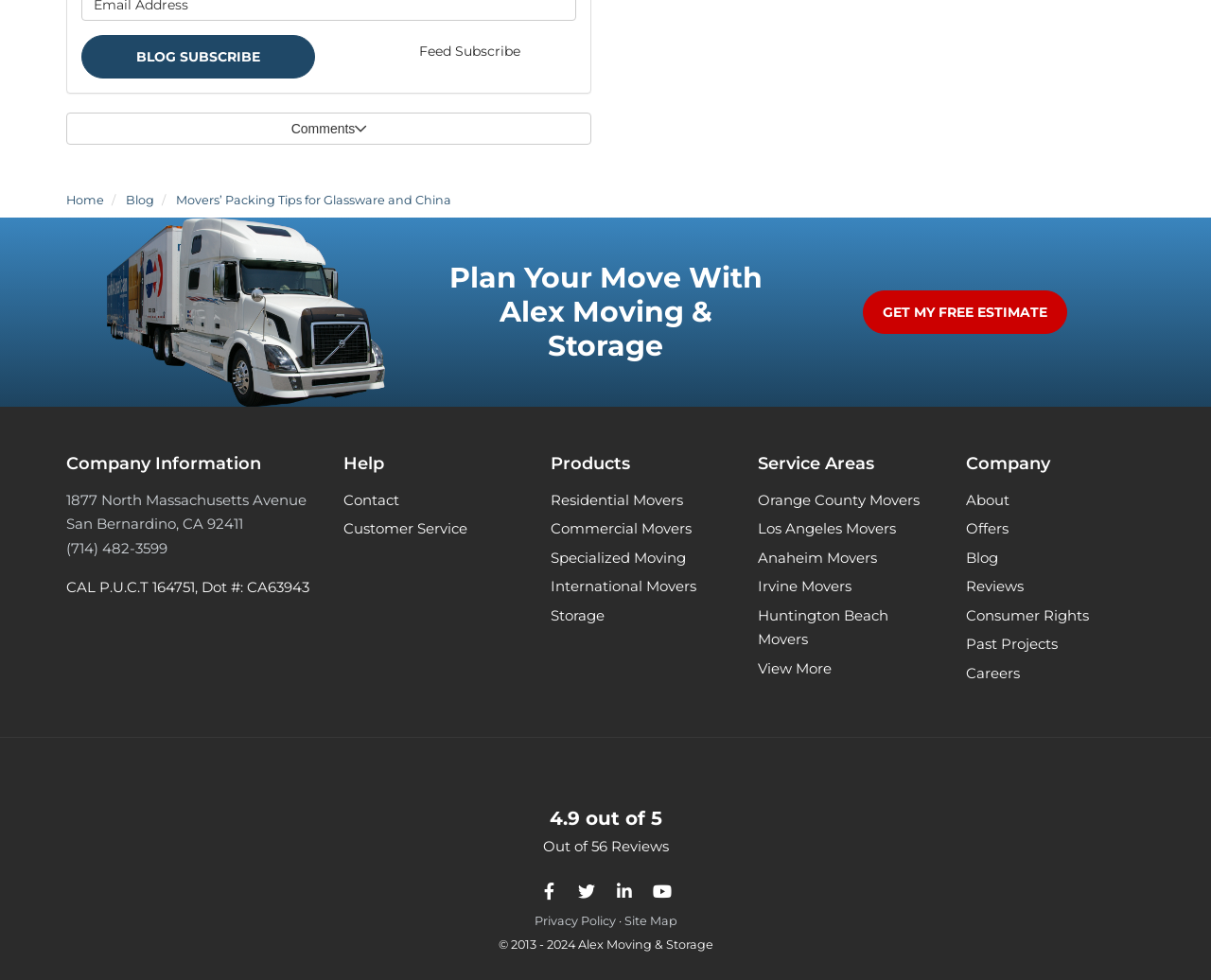Please specify the bounding box coordinates of the clickable region necessary for completing the following instruction: "Get a free estimate". The coordinates must consist of four float numbers between 0 and 1, i.e., [left, top, right, bottom].

[0.712, 0.297, 0.881, 0.341]